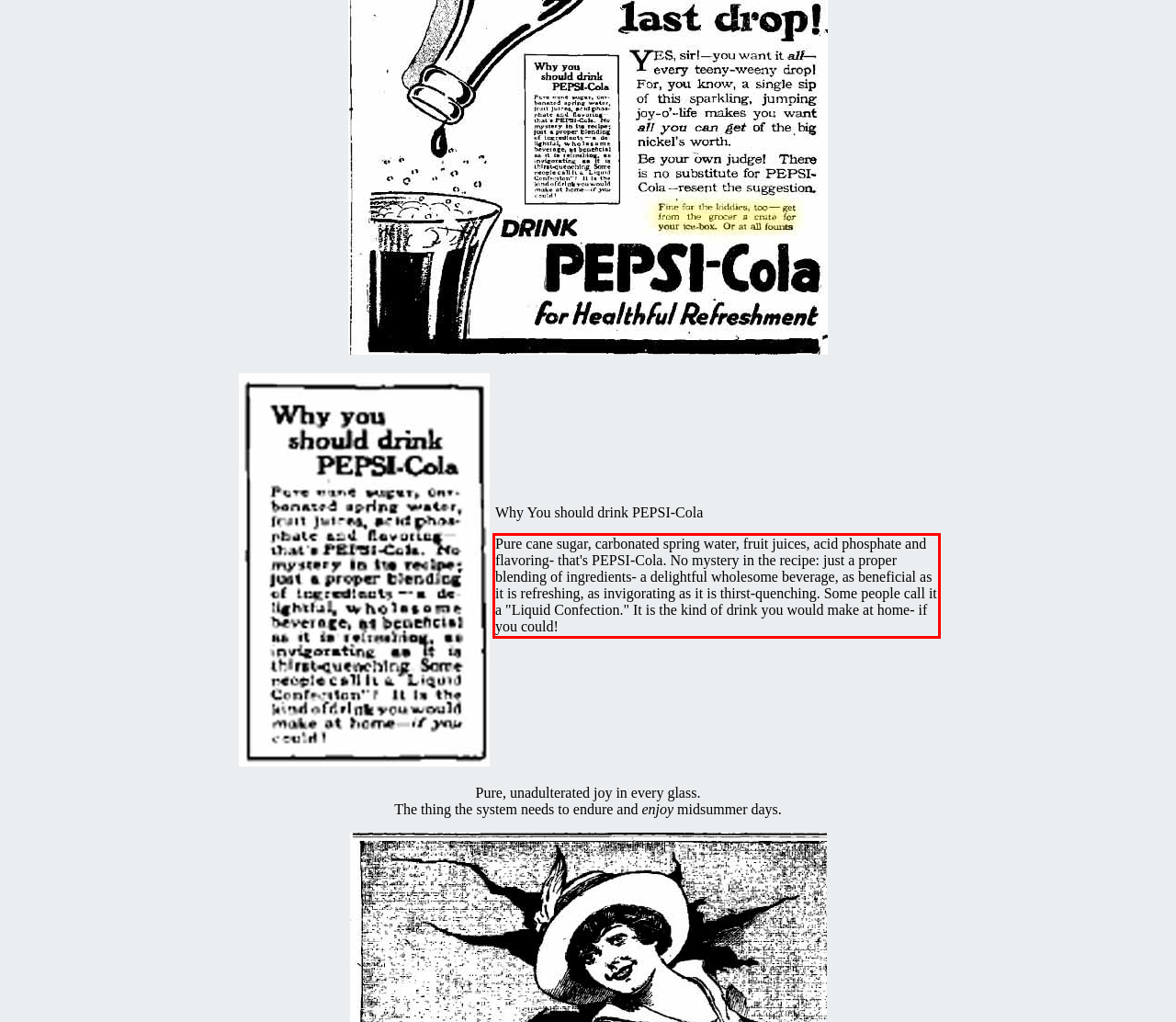You are given a screenshot of a webpage with a UI element highlighted by a red bounding box. Please perform OCR on the text content within this red bounding box.

Pure cane sugar, carbonated spring water, fruit juices, acid phosphate and flavoring- that's PEPSI-Cola. No mystery in the recipe: just a proper blending of ingredients- a delightful wholesome beverage, as beneficial as it is refreshing, as invigorating as it is thirst-quenching. Some people call it a "Liquid Confection." It is the kind of drink you would make at home- if you could!